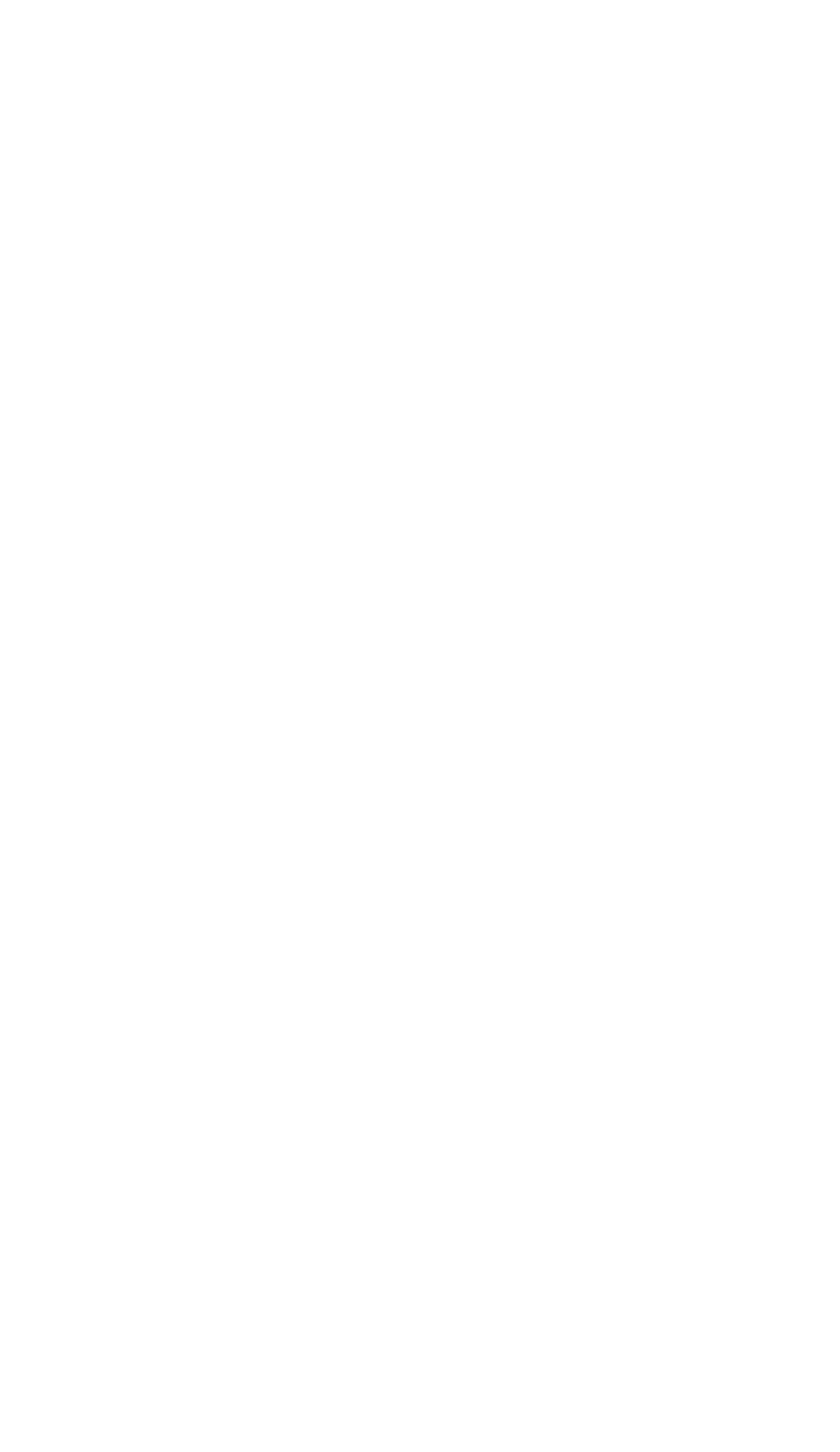Identify the coordinates of the bounding box for the element that must be clicked to accomplish the instruction: "View related posts".

[0.115, 0.354, 0.885, 0.407]